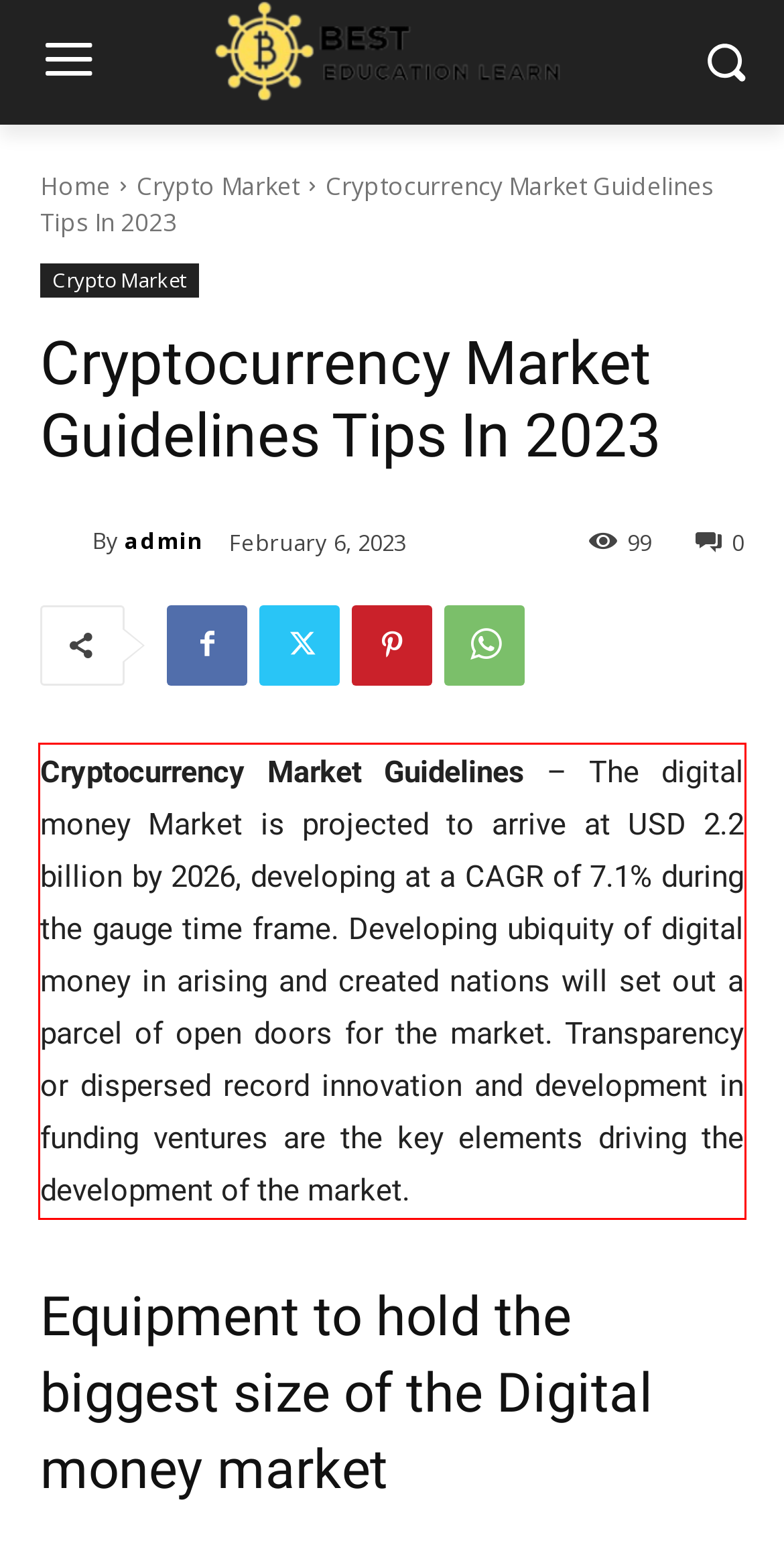Please look at the webpage screenshot and extract the text enclosed by the red bounding box.

Cryptocurrency Market Guidelines – The digital money Market is projected to arrive at USD 2.2 billion by 2026, developing at a CAGR of 7.1% during the gauge time frame. Developing ubiquity of digital money in arising and created nations will set out a parcel of open doors for the market. Transparency or dispersed record innovation and development in funding ventures are the key elements driving the development of the market.